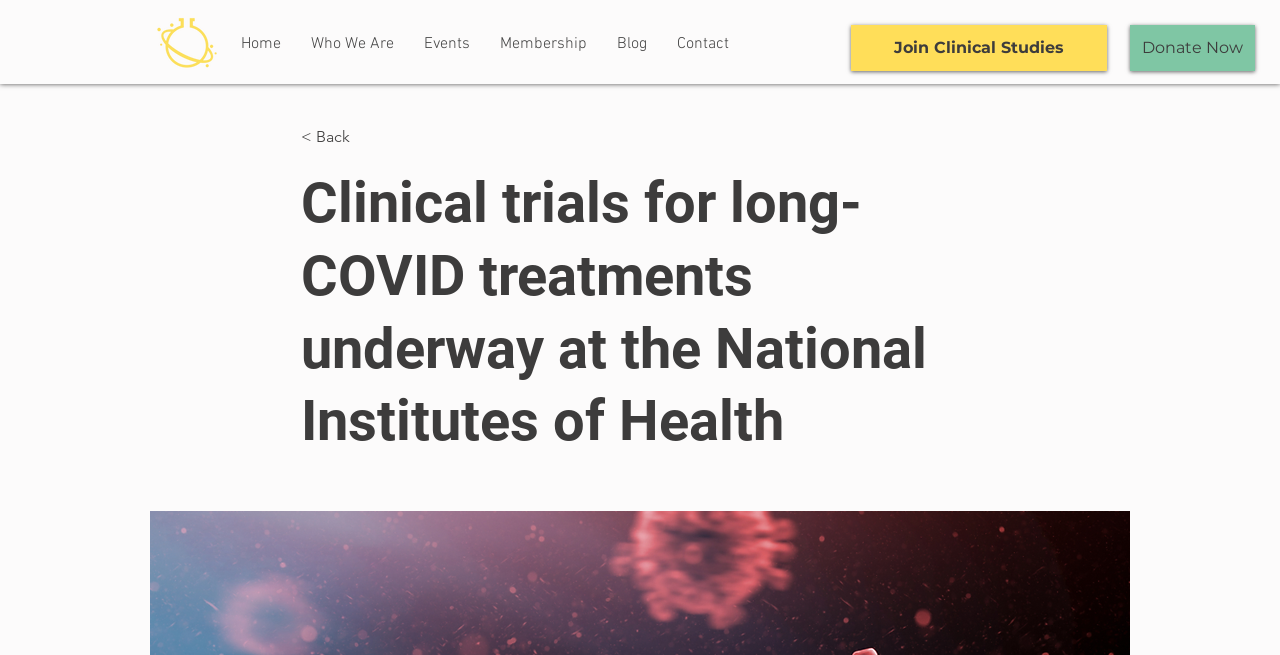Identify the bounding box coordinates of the clickable section necessary to follow the following instruction: "Click the 'Join Clinical Studies' link". The coordinates should be presented as four float numbers from 0 to 1, i.e., [left, top, right, bottom].

[0.665, 0.038, 0.865, 0.108]